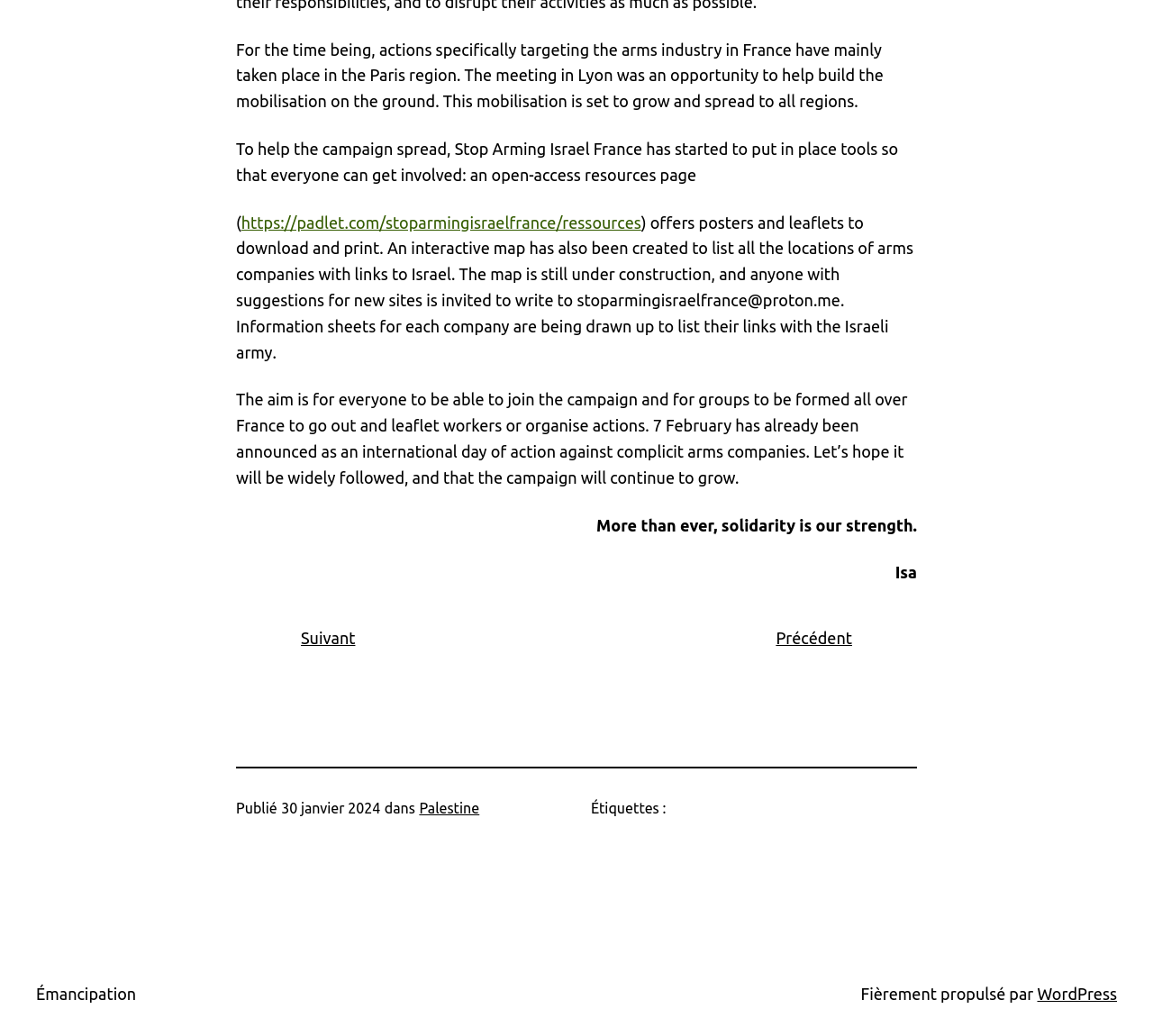Respond concisely with one word or phrase to the following query:
What is the date of the international day of action?

7 February